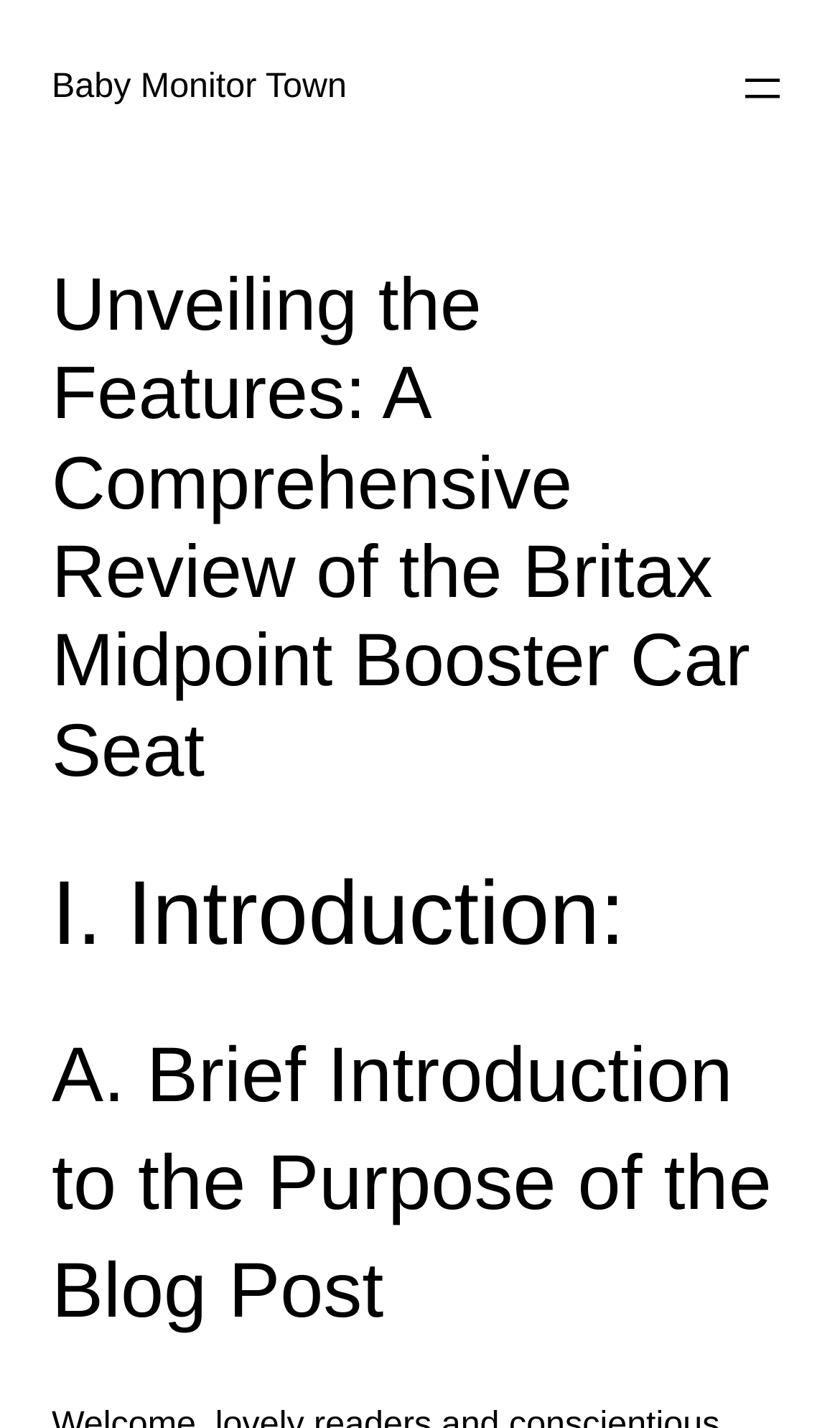Find the primary header on the webpage and provide its text.

Unveiling the Features: A Comprehensive Review of the Britax Midpoint Booster Car Seat